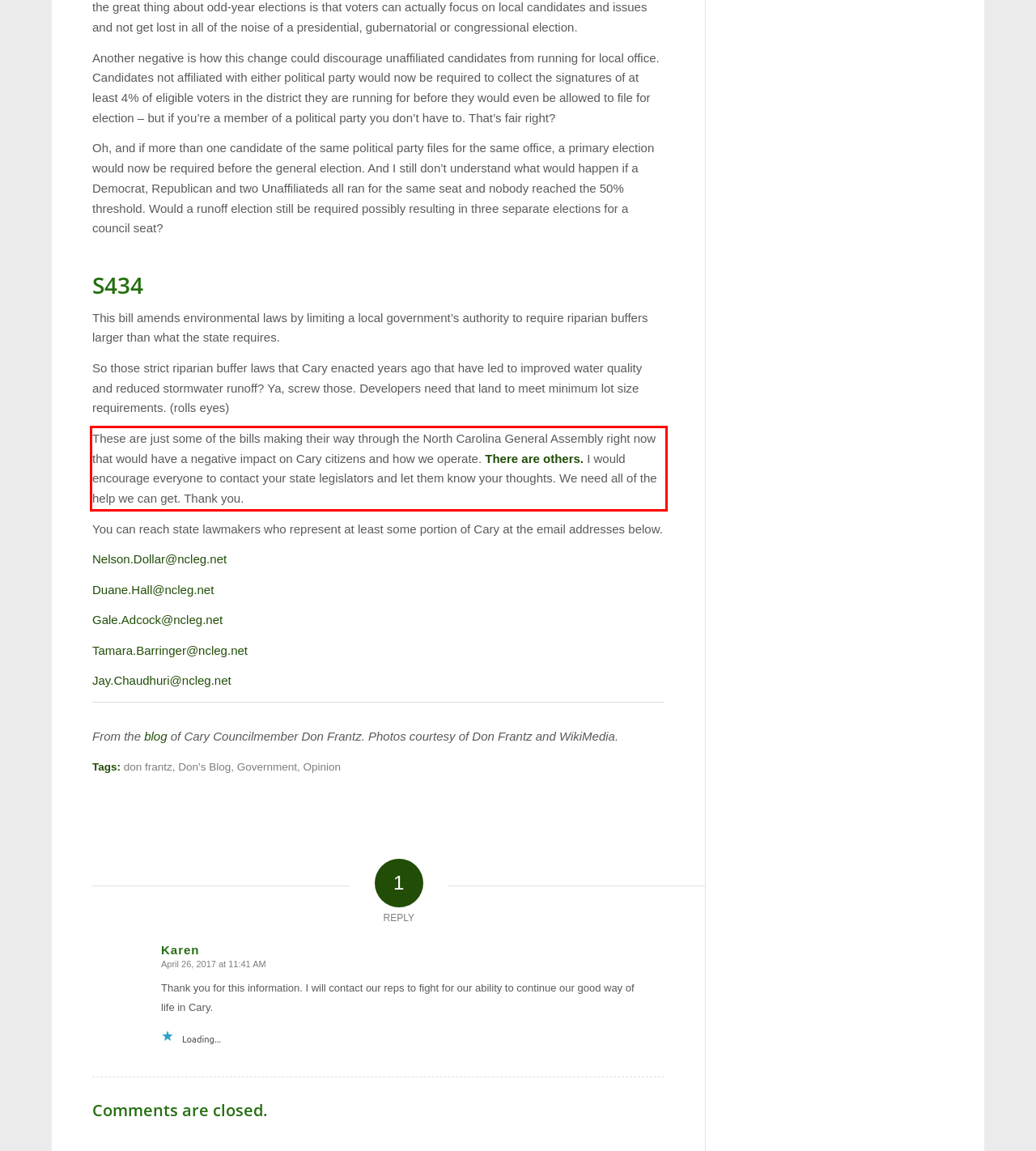Look at the provided screenshot of the webpage and perform OCR on the text within the red bounding box.

These are just some of the bills making their way through the North Carolina General Assembly right now that would have a negative impact on Cary citizens and how we operate. There are others. I would encourage everyone to contact your state legislators and let them know your thoughts. We need all of the help we can get. Thank you.